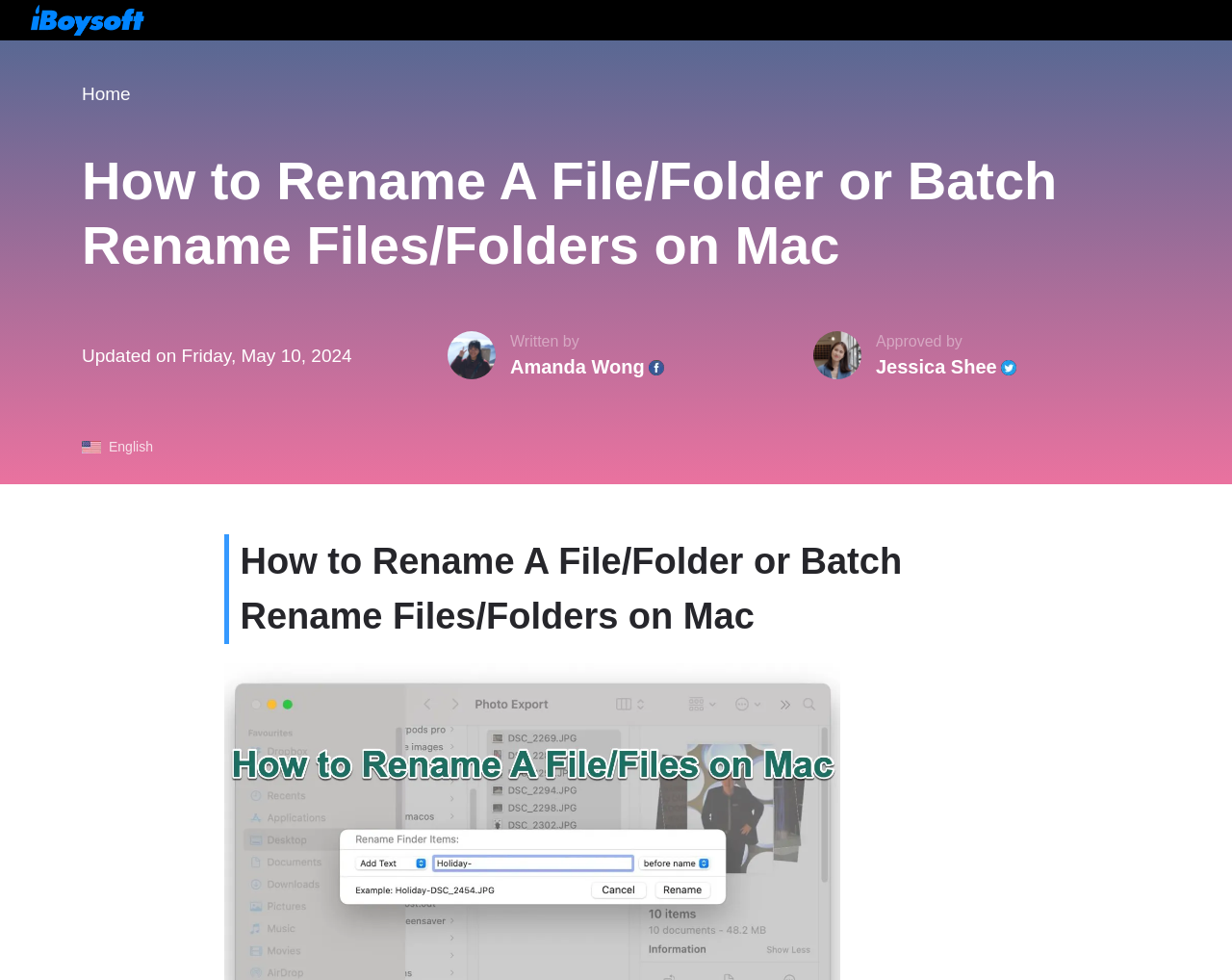Identify and provide the text content of the webpage's primary headline.

How to Rename A File/Folder or Batch Rename Files/Folders on Mac